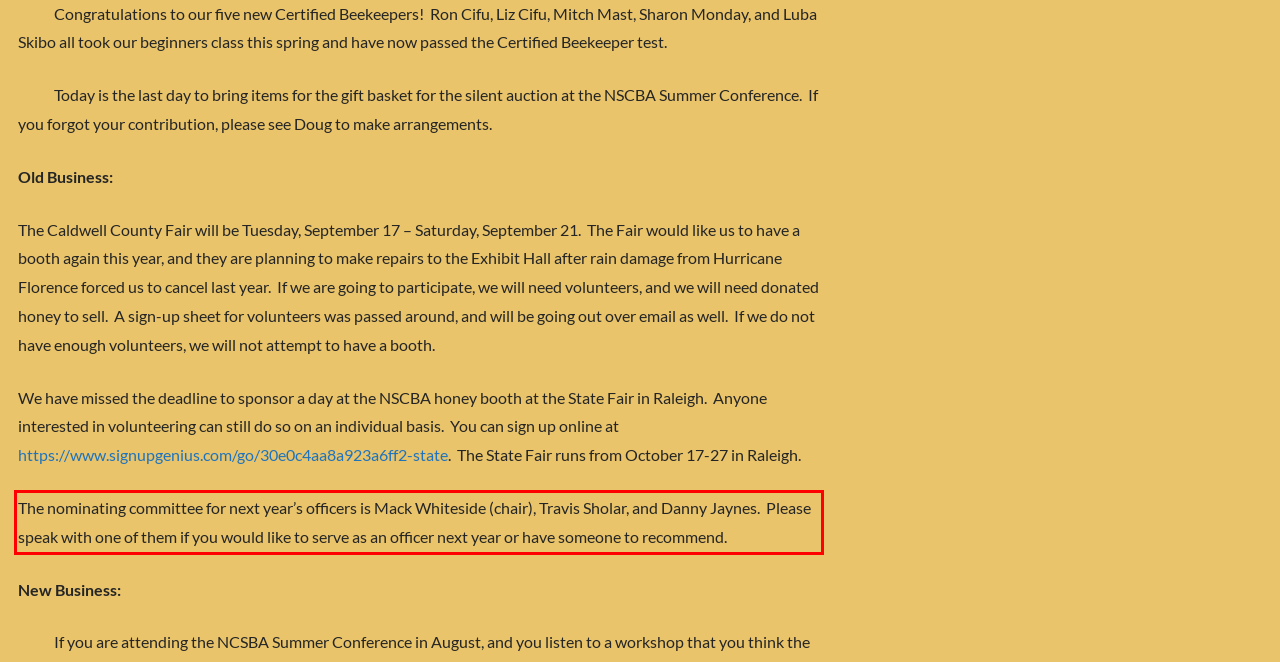Analyze the red bounding box in the provided webpage screenshot and generate the text content contained within.

The nominating committee for next year’s officers is Mack Whiteside (chair), Travis Sholar, and Danny Jaynes. Please speak with one of them if you would like to serve as an officer next year or have someone to recommend.